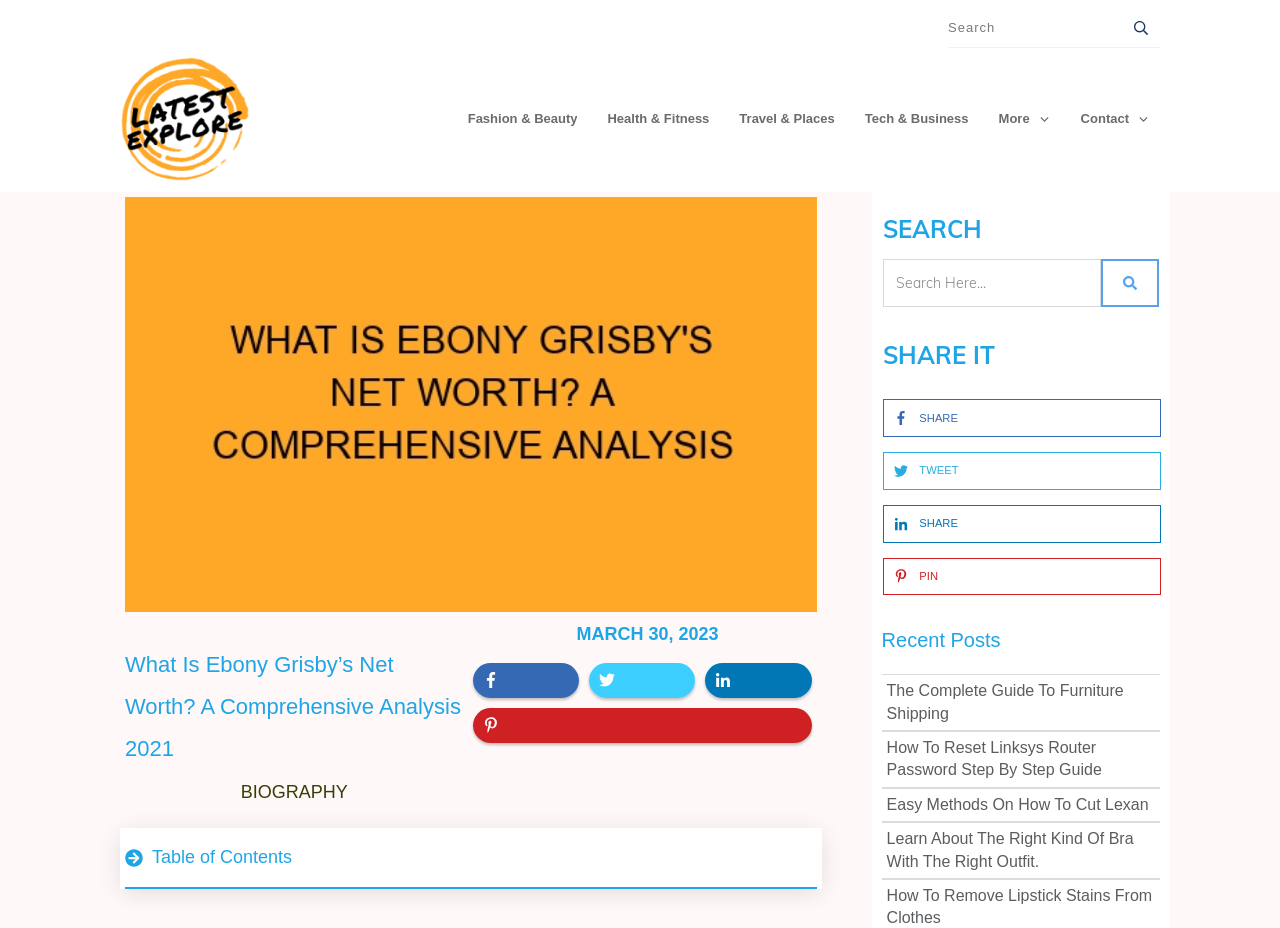From the webpage screenshot, predict the bounding box of the UI element that matches this description: "Health & Fitness".

[0.475, 0.114, 0.554, 0.142]